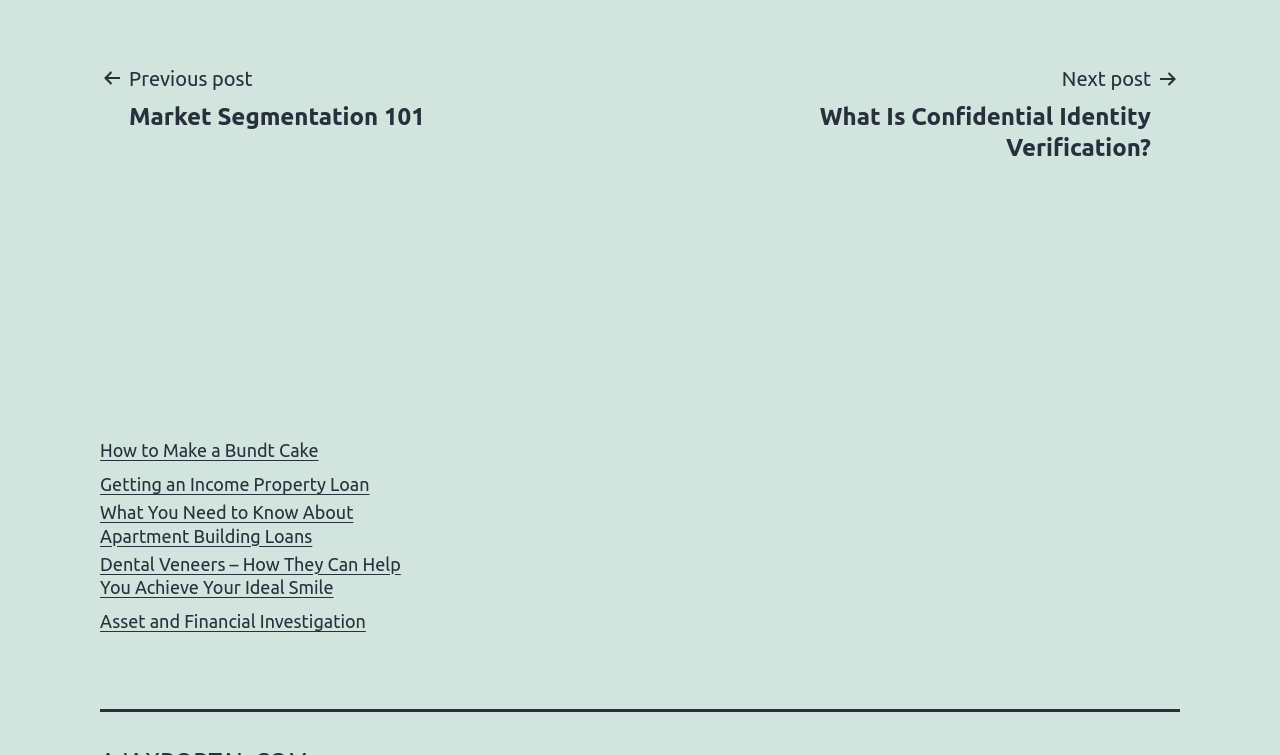Find the bounding box of the web element that fits this description: "Getting an Income Property Loan".

[0.078, 0.627, 0.289, 0.658]